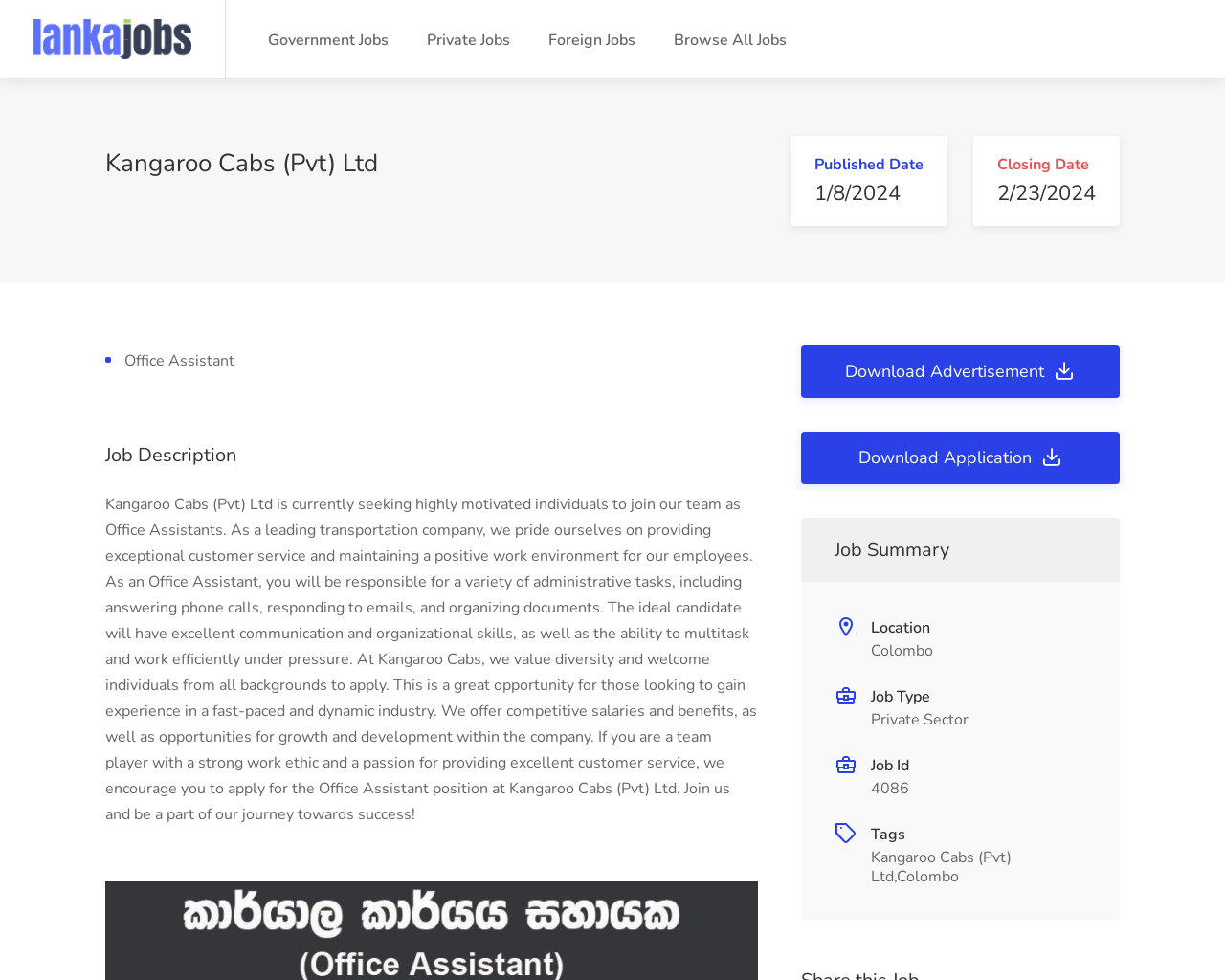Summarize the webpage with a detailed and informative caption.

The webpage is a job vacancy page for an Office Assistant position at Kangaroo Cabs (Pvt) Ltd in Sri Lanka. At the top, there are five links: '', 'Government Jobs', 'Private Jobs', 'Foreign Jobs', and 'Browse All Jobs', which are aligned horizontally and take up about a quarter of the page width.

Below these links, there is a heading that displays the company name, 'Kangaroo Cabs (Pvt) Ltd'. On the right side of the page, there are two columns of text, one displaying the 'Published Date' and '1/8/2024', and the other displaying the 'Closing Date' and '2/23/2024'.

Further down, there is a heading that says 'Office Assistant', followed by a detailed job description that takes up most of the page. The job description explains the responsibilities, requirements, and benefits of the Office Assistant position at Kangaroo Cabs (Pvt) Ltd.

On the right side of the job description, there are two links: 'Download Advertisement' and 'Download Application', which are stacked vertically. Below the job description, there are several sections that display job summary information, including 'Location', 'Job Type', 'Job Id', and 'Tags', each with its corresponding value, such as 'Colombo', 'Private Sector', '4086', and 'Kangaroo Cabs (Pvt) Ltd,Colombo'.